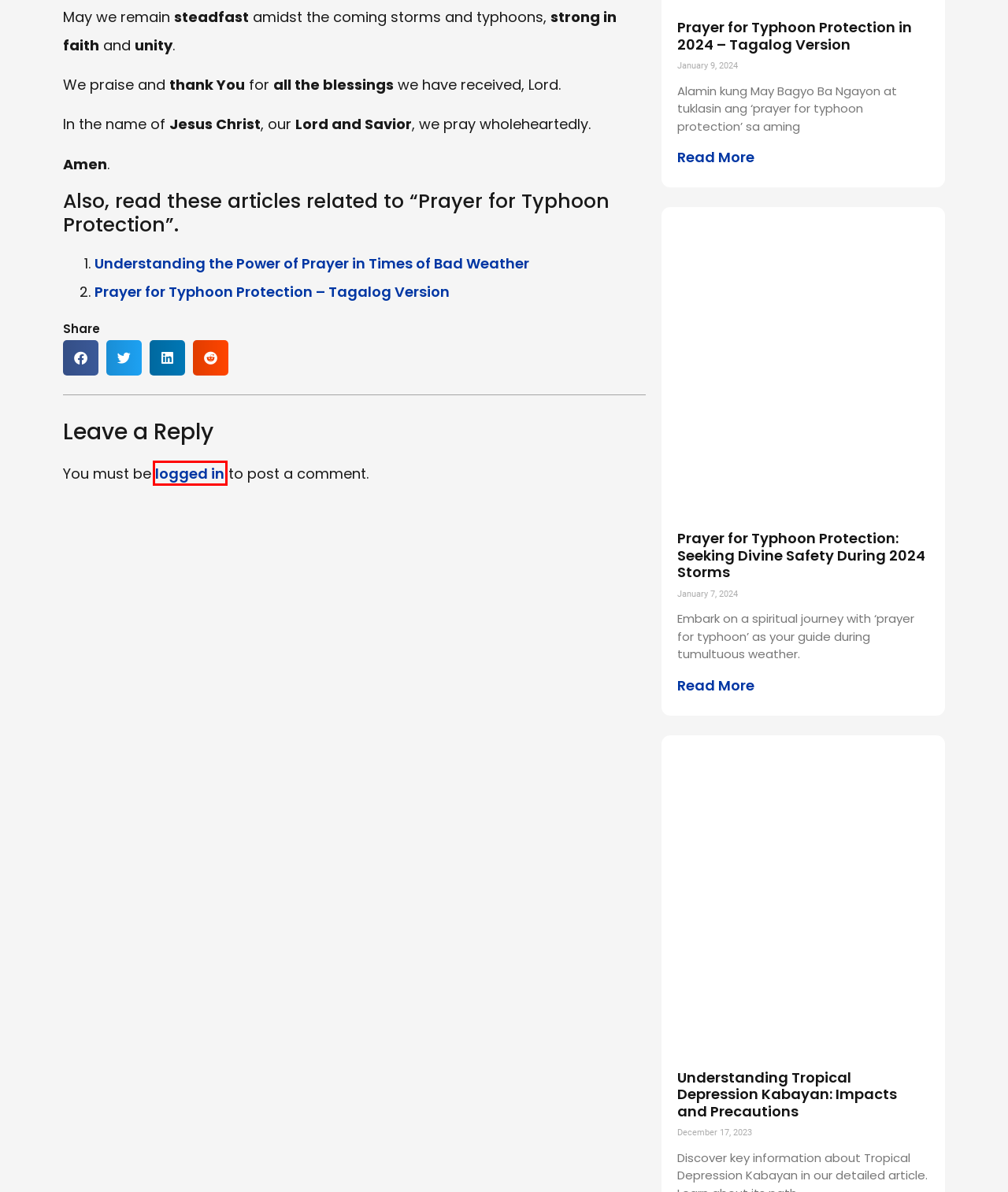You are looking at a screenshot of a webpage with a red bounding box around an element. Determine the best matching webpage description for the new webpage resulting from clicking the element in the red bounding box. Here are the descriptions:
A. Log In ‹ Pinoy Centric — WordPress
B. Article | Pinoy Centric
C. Tropical Depression Kabayan 2023 | Pinoy Centric
D. Home | Pinoy Centric
E. Disclaimer | Pinoy Centric
F. Prayer for Typhoon Protection: Seeking Divine Shelter During 2024 Storms | Pinoy Centric
G. PCSO Lotto Result | Pinoy Centric
H. Privacy Policy | Pinoy Centric

A